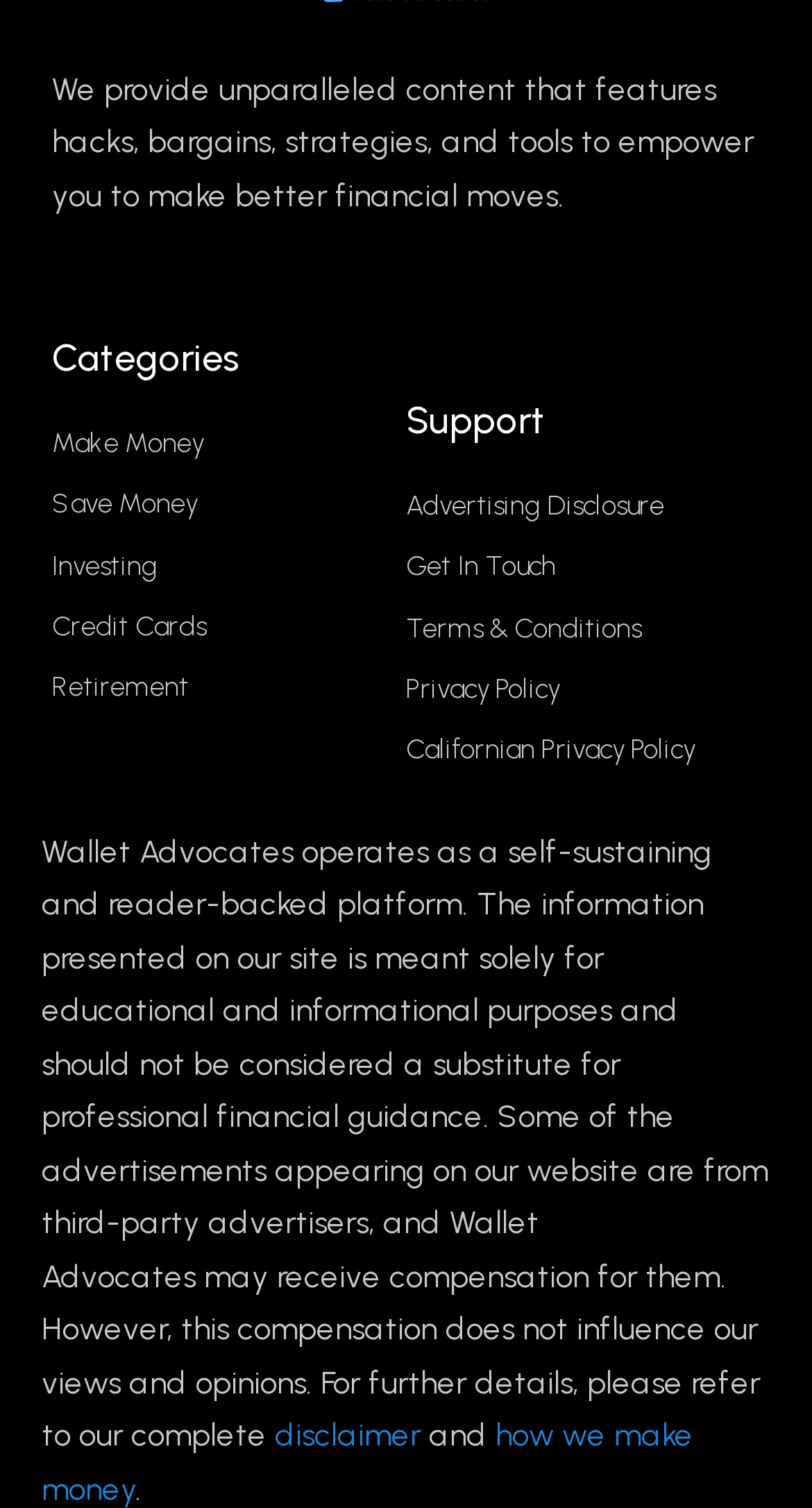How does Wallet Advocates make money?
Provide an in-depth and detailed explanation in response to the question.

I found a link element with the text 'how we make money' and a nearby StaticText element that explains the website's revenue model. The text states that some of the advertisements appearing on the website are from third-party advertisers, and Wallet Advocates may receive compensation for them.